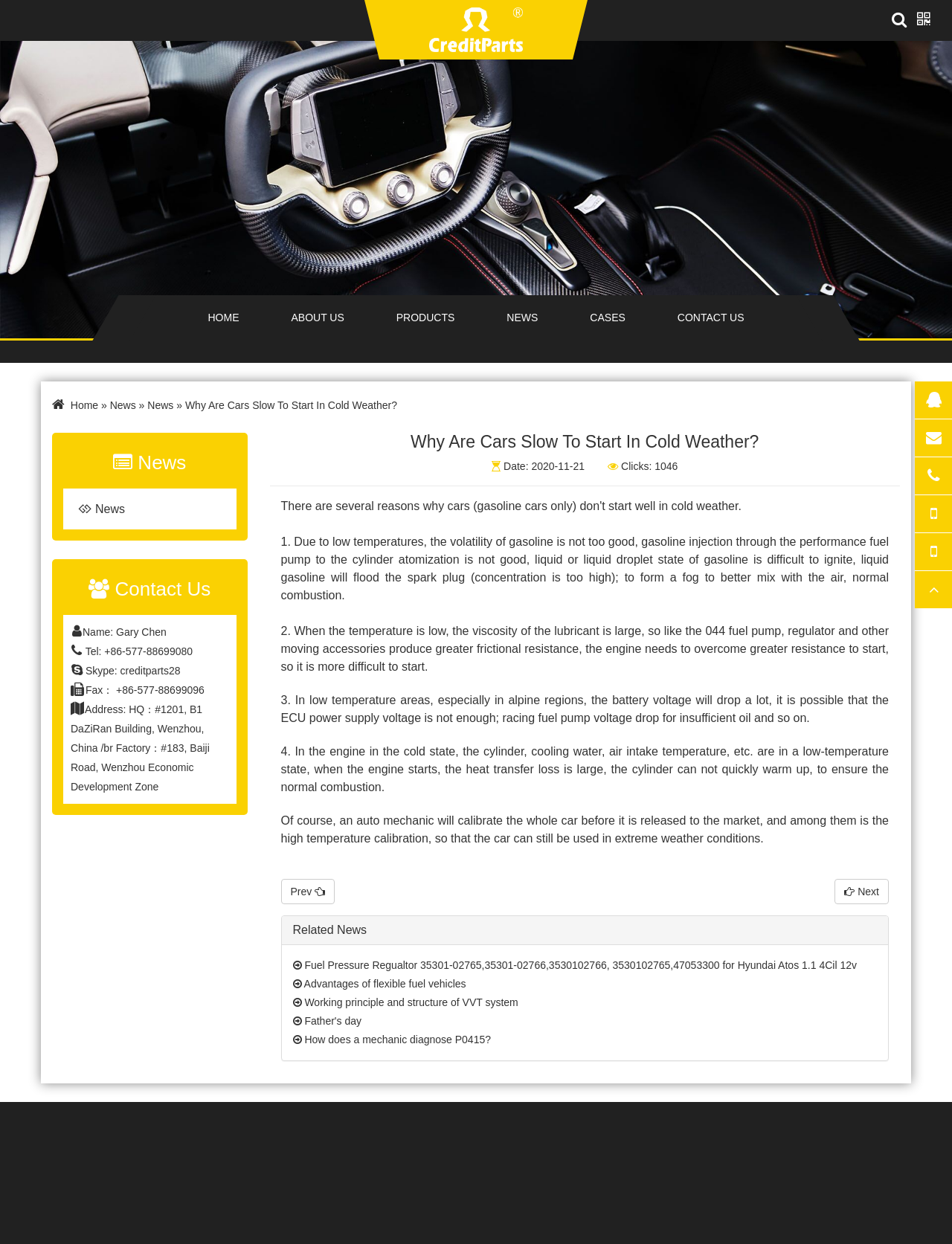Identify the bounding box coordinates for the element you need to click to achieve the following task: "Click the 'Fuel Pressure Regualtor 35301-02765,35301-02766,3530102766, 3530102765,47053300 for Hyundai Atos 1.1 4Cil 12v' link". The coordinates must be four float values ranging from 0 to 1, formatted as [left, top, right, bottom].

[0.307, 0.771, 0.9, 0.781]